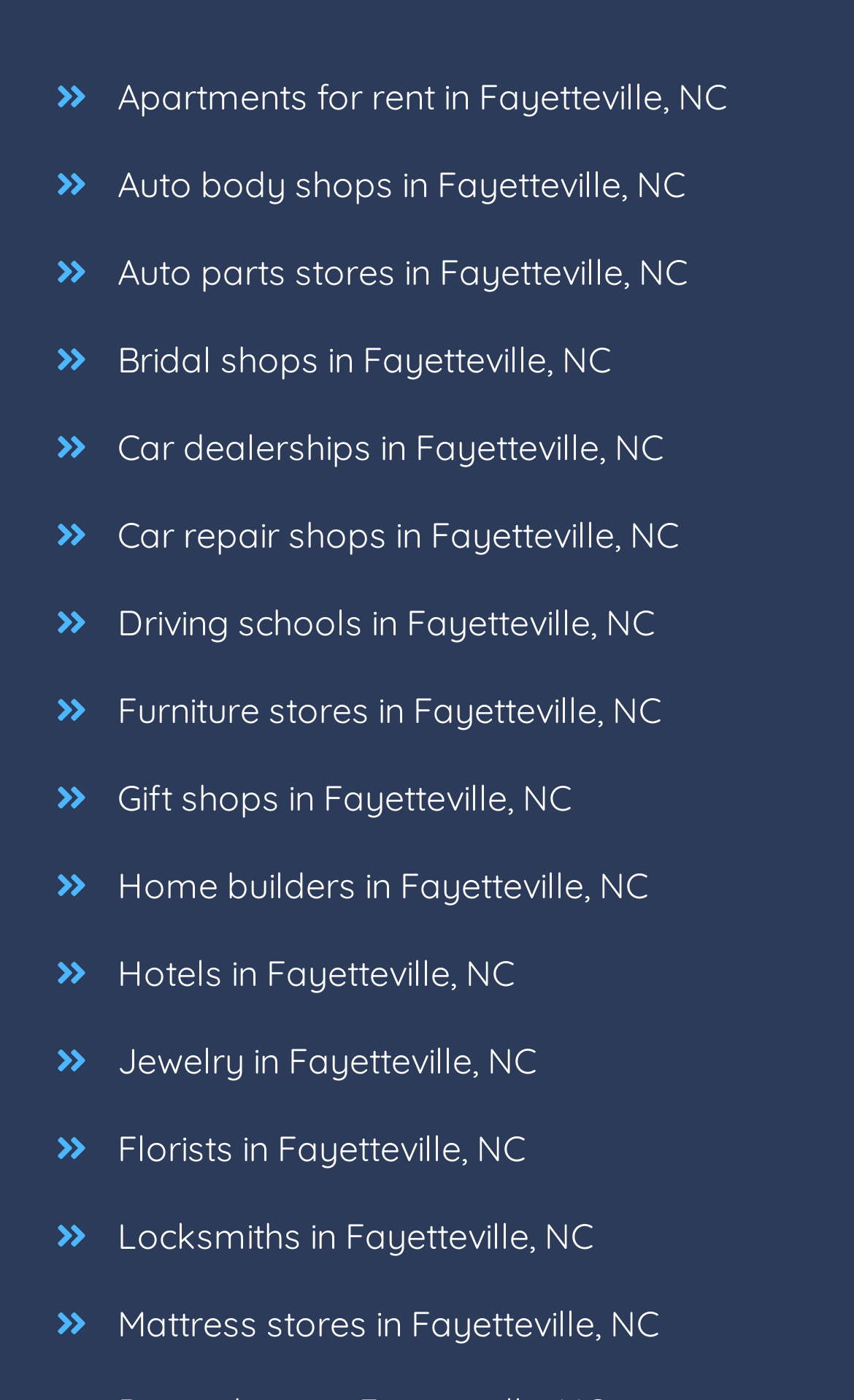Can you identify the bounding box coordinates of the clickable region needed to carry out this instruction: 'Look for furniture stores'? The coordinates should be four float numbers within the range of 0 to 1, stated as [left, top, right, bottom].

[0.102, 0.476, 0.799, 0.538]